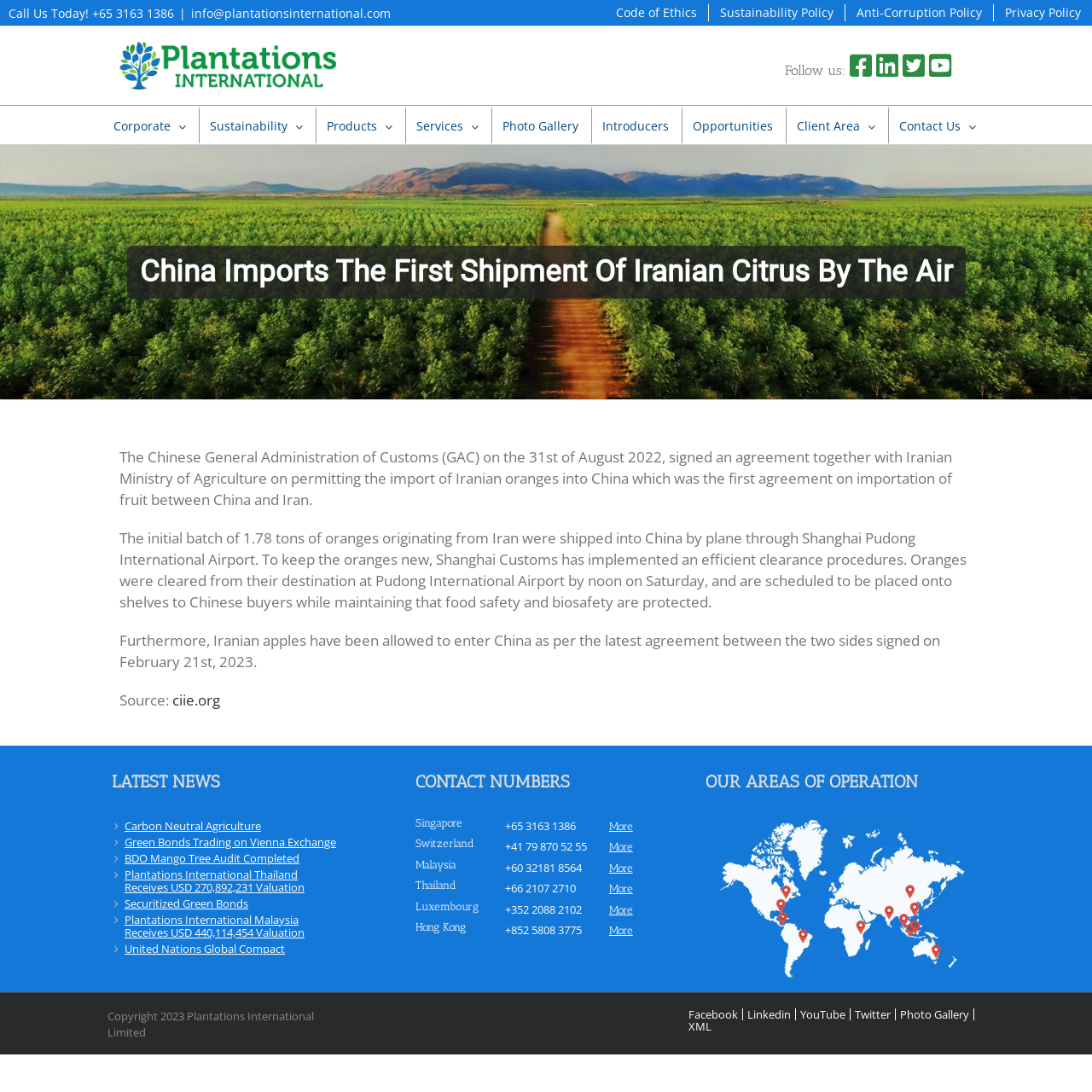What is the phone number to call in Singapore?
Provide an in-depth and detailed explanation in response to the question.

I found the phone number in the CONTACT NUMBERS section, under the Singapore heading, where it says '+65 3163 1386'.